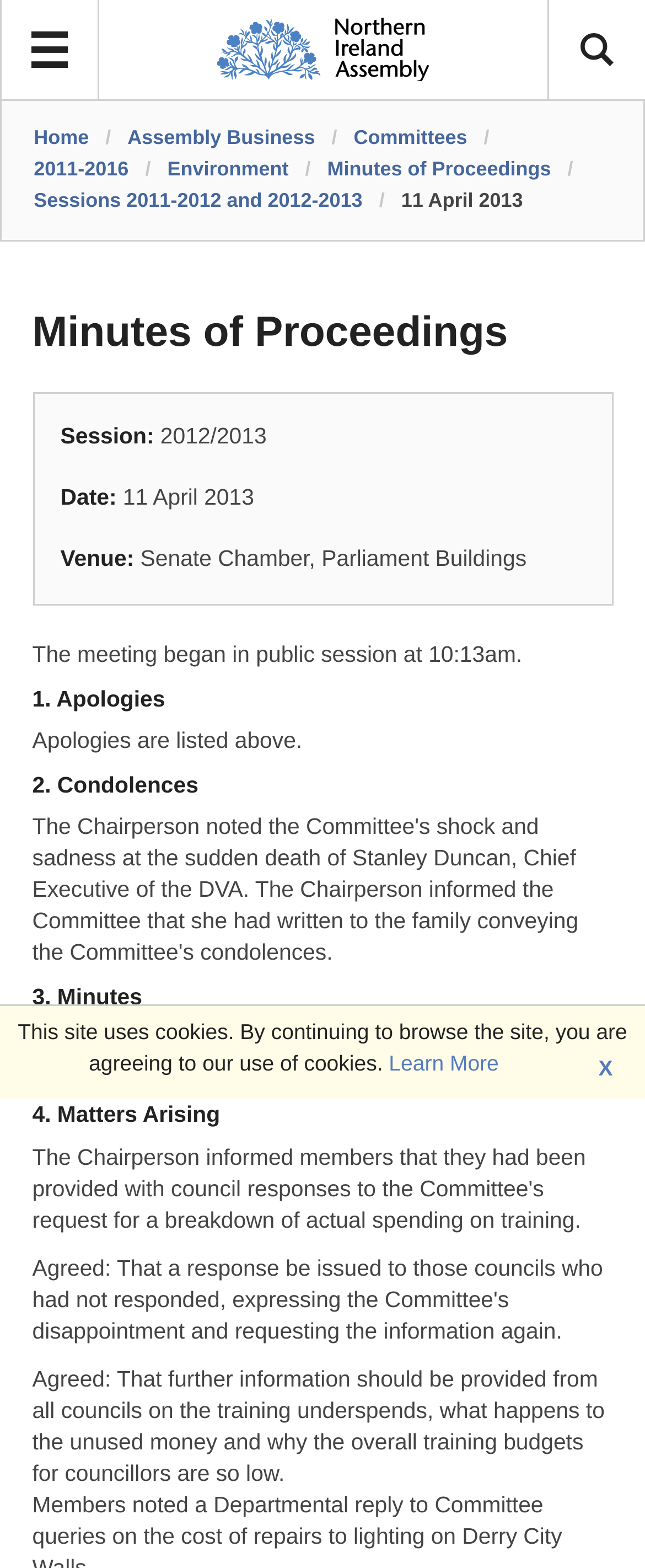Please respond to the question using a single word or phrase:
What information was requested from all councils?

Further information on training underspends